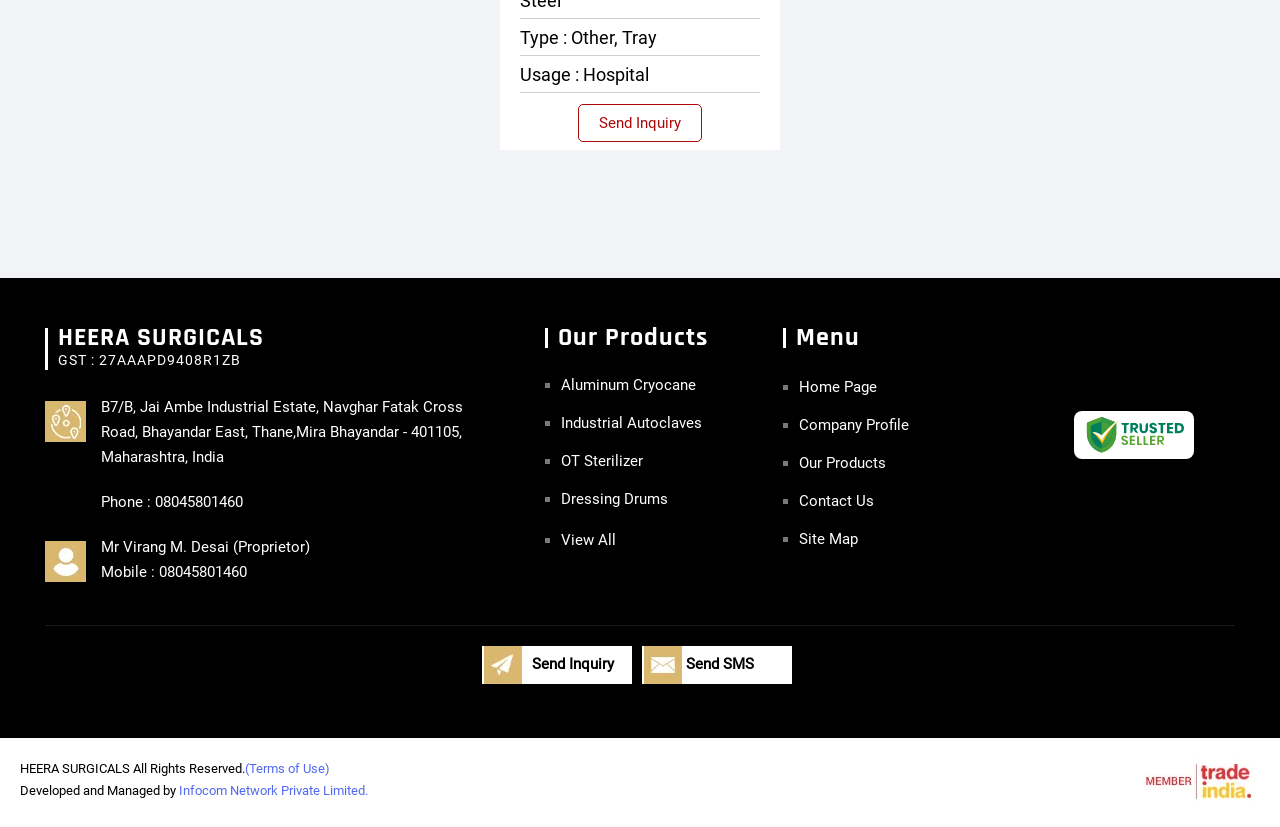Specify the bounding box coordinates of the element's area that should be clicked to execute the given instruction: "View Company Profile". The coordinates should be four float numbers between 0 and 1, i.e., [left, top, right, bottom].

[0.612, 0.503, 0.742, 0.525]